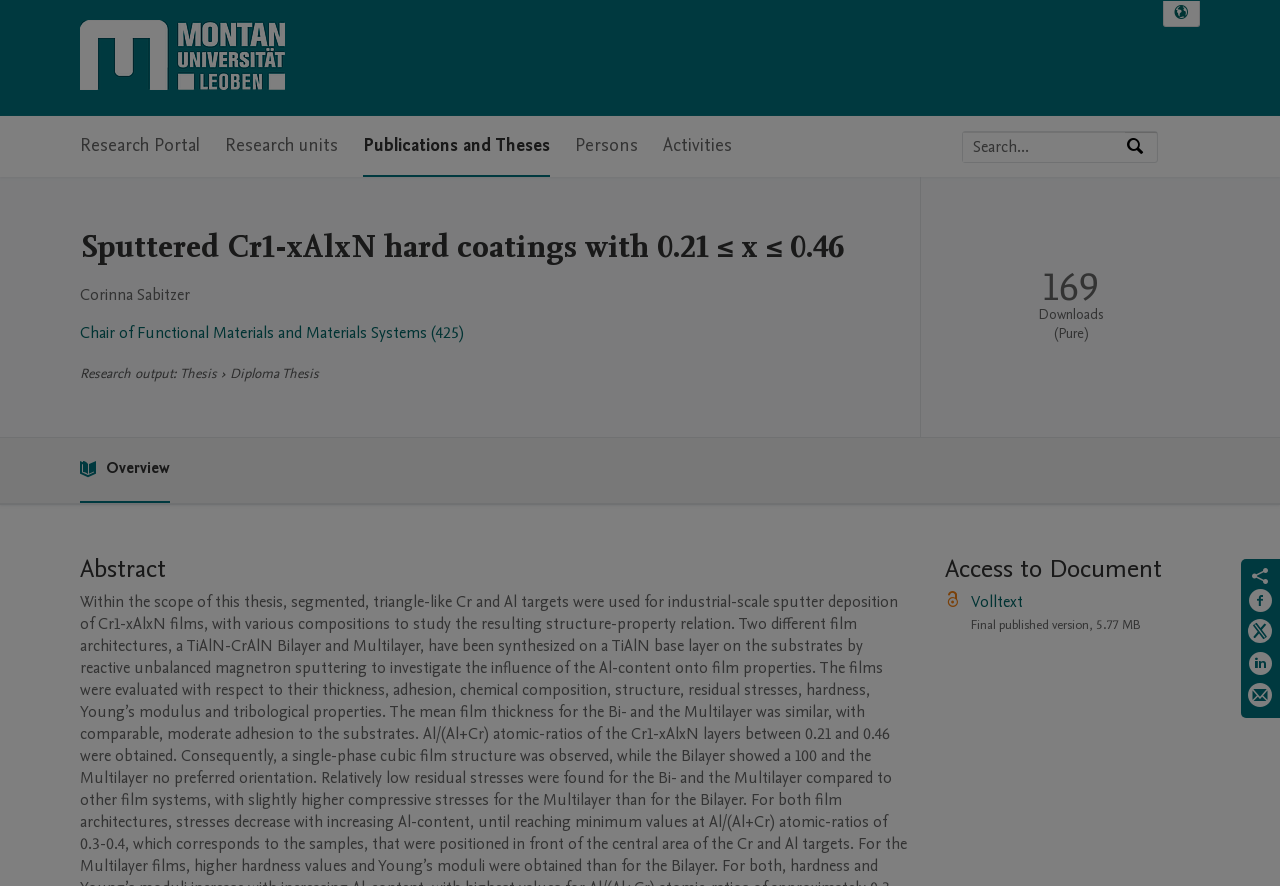Respond concisely with one word or phrase to the following query:
What is the name of the research unit?

Chair of Functional Materials and Materials Systems